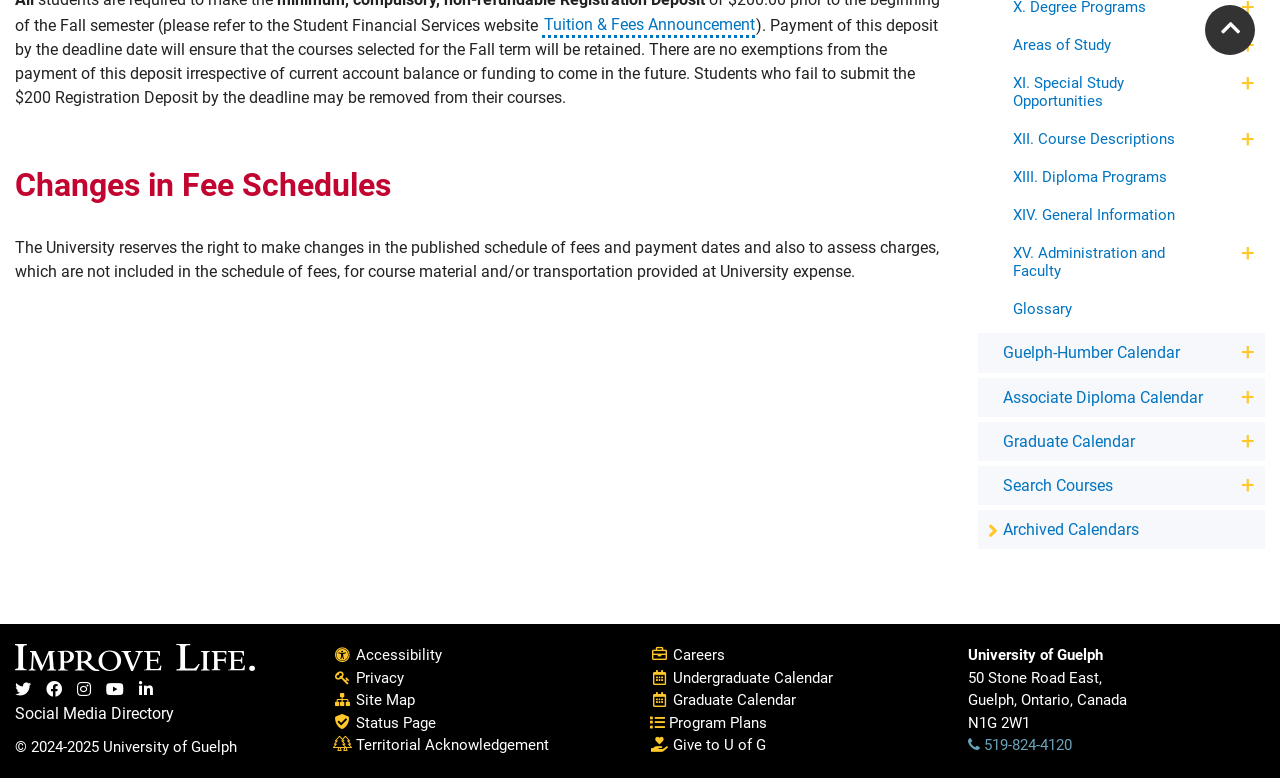Determine the bounding box coordinates of the section to be clicked to follow the instruction: "Click on Tuition & Fees Announcement". The coordinates should be given as four float numbers between 0 and 1, formatted as [left, top, right, bottom].

[0.423, 0.015, 0.591, 0.049]